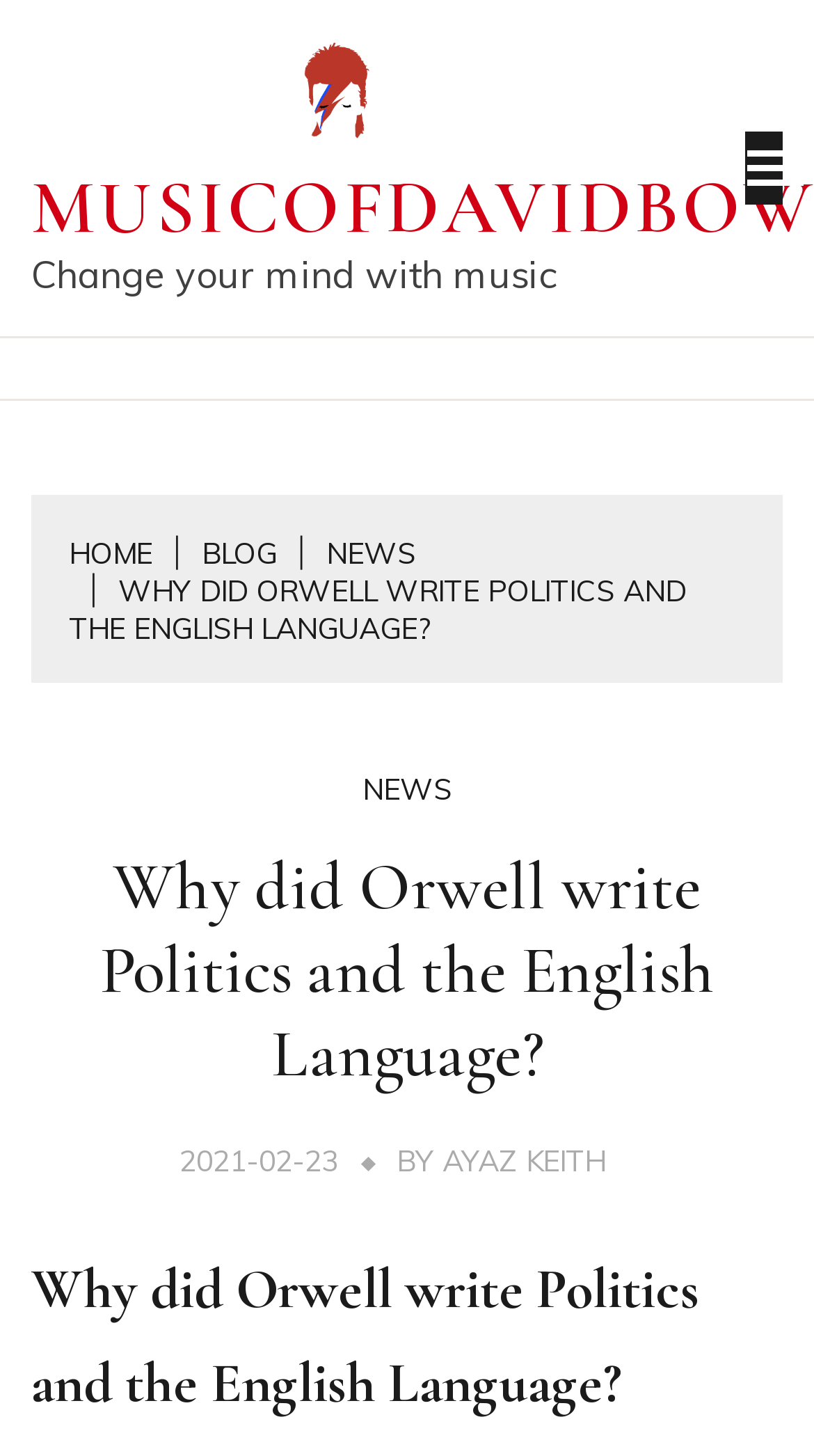Give a comprehensive overview of the webpage, including key elements.

The webpage is about an article titled "Why did Orwell write Politics and the English Language?" on a website called Musicofdavidbowie.com. At the top left, there is a link to the website's homepage, accompanied by a small image of the website's logo. Below this, there is a static text that reads "Change your mind with music".

On the top right, there is a button that expands to reveal a primary menu. Below this, there is a navigation section labeled "Breadcrumbs" that contains links to different sections of the website, including "HOME", "BLOG", "NEWS", and the current article.

The main content of the webpage is the article itself, which is headed by a title "Why did Orwell write Politics and the English Language?" in a large font. Below the title, there is a link to the article's publication date, "2021-02-23", followed by the author's name, "AYAZ KEITH". The article's content is not explicitly described, but it appears to be a lengthy piece of text.

At the bottom of the webpage, there is a repetition of the article's title in a smaller font, which may serve as a footer or a summary of the article.